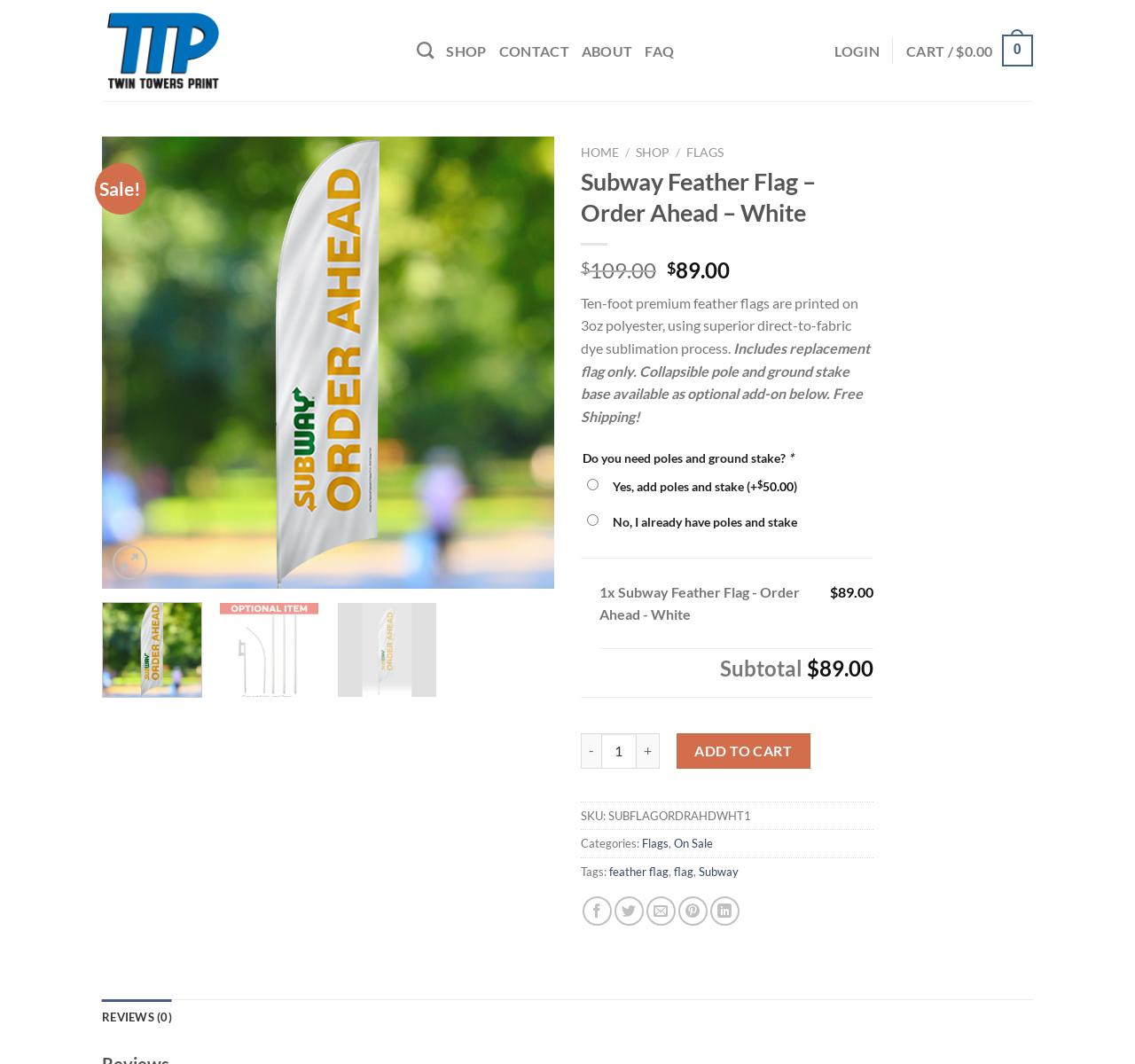Please identify the bounding box coordinates of the clickable element to fulfill the following instruction: "View reviews". The coordinates should be four float numbers between 0 and 1, i.e., [left, top, right, bottom].

[0.09, 0.939, 0.151, 0.973]